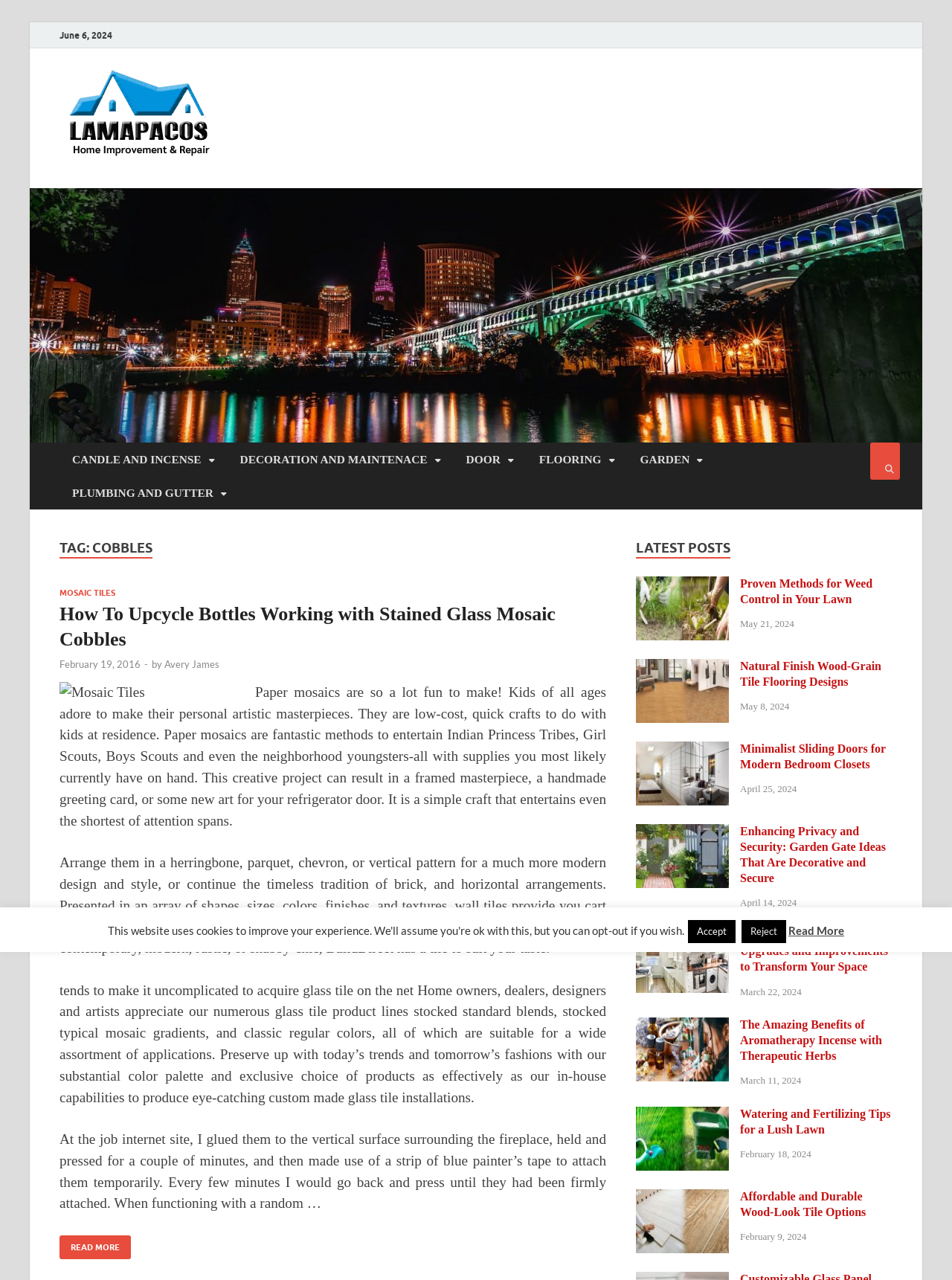Locate the bounding box coordinates of the element I should click to achieve the following instruction: "click the link to read more about upcycling bottles with stained glass mosaic cobbles".

[0.062, 0.965, 0.138, 0.984]